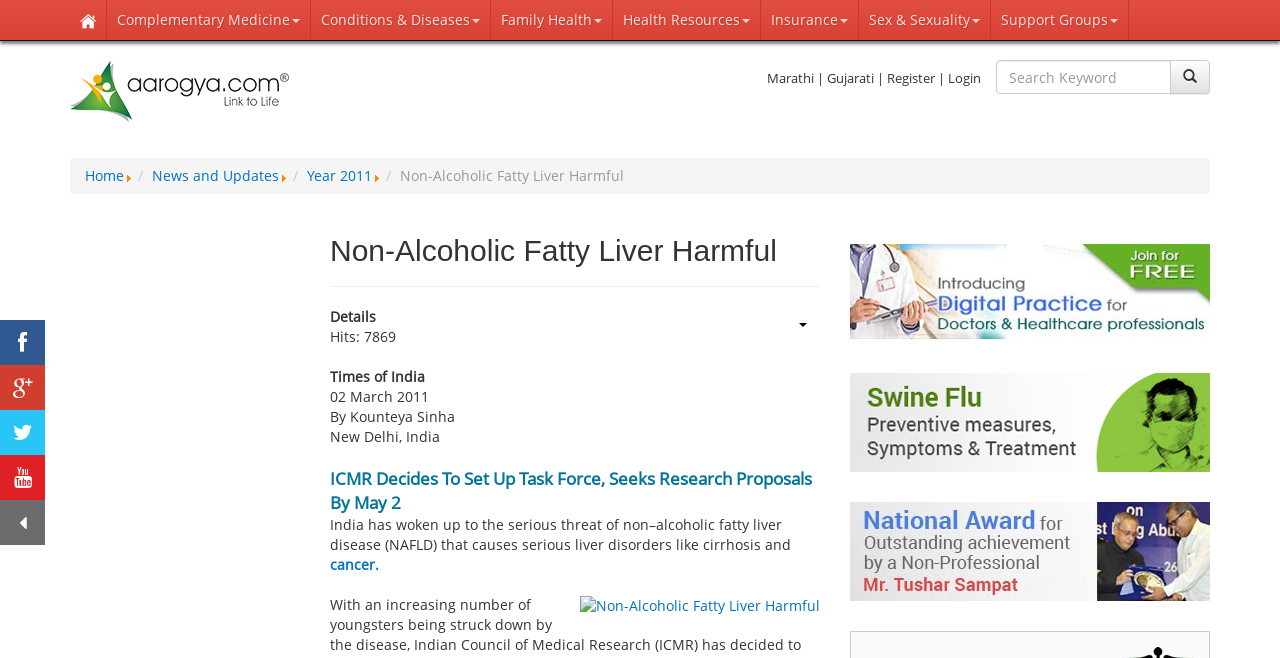How many language options are available?
Refer to the image and provide a concise answer in one word or phrase.

3